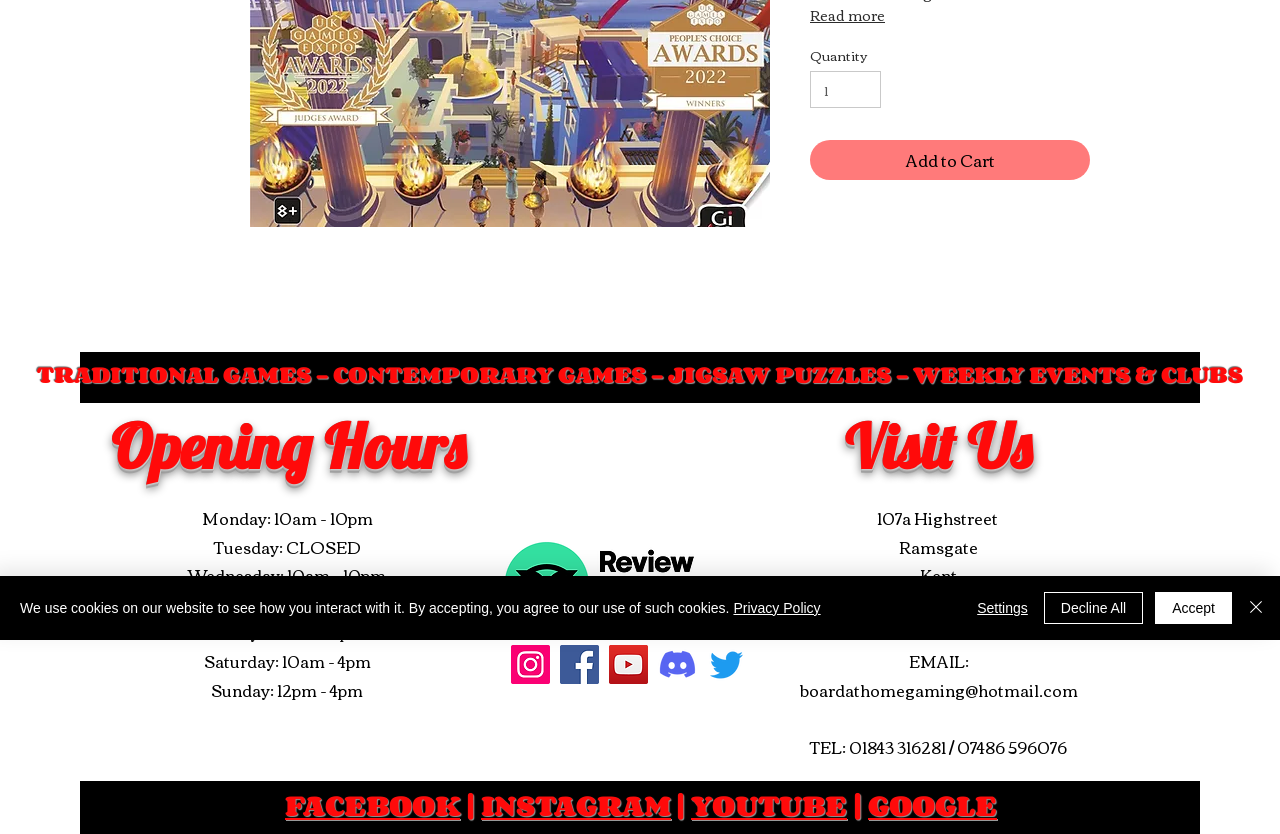Given the element description FACEBOOK, predict the bounding box coordinates for the UI element in the webpage screenshot. The format should be (top-left x, top-left y, bottom-right x, bottom-right y), and the values should be between 0 and 1.

[0.223, 0.938, 0.359, 0.993]